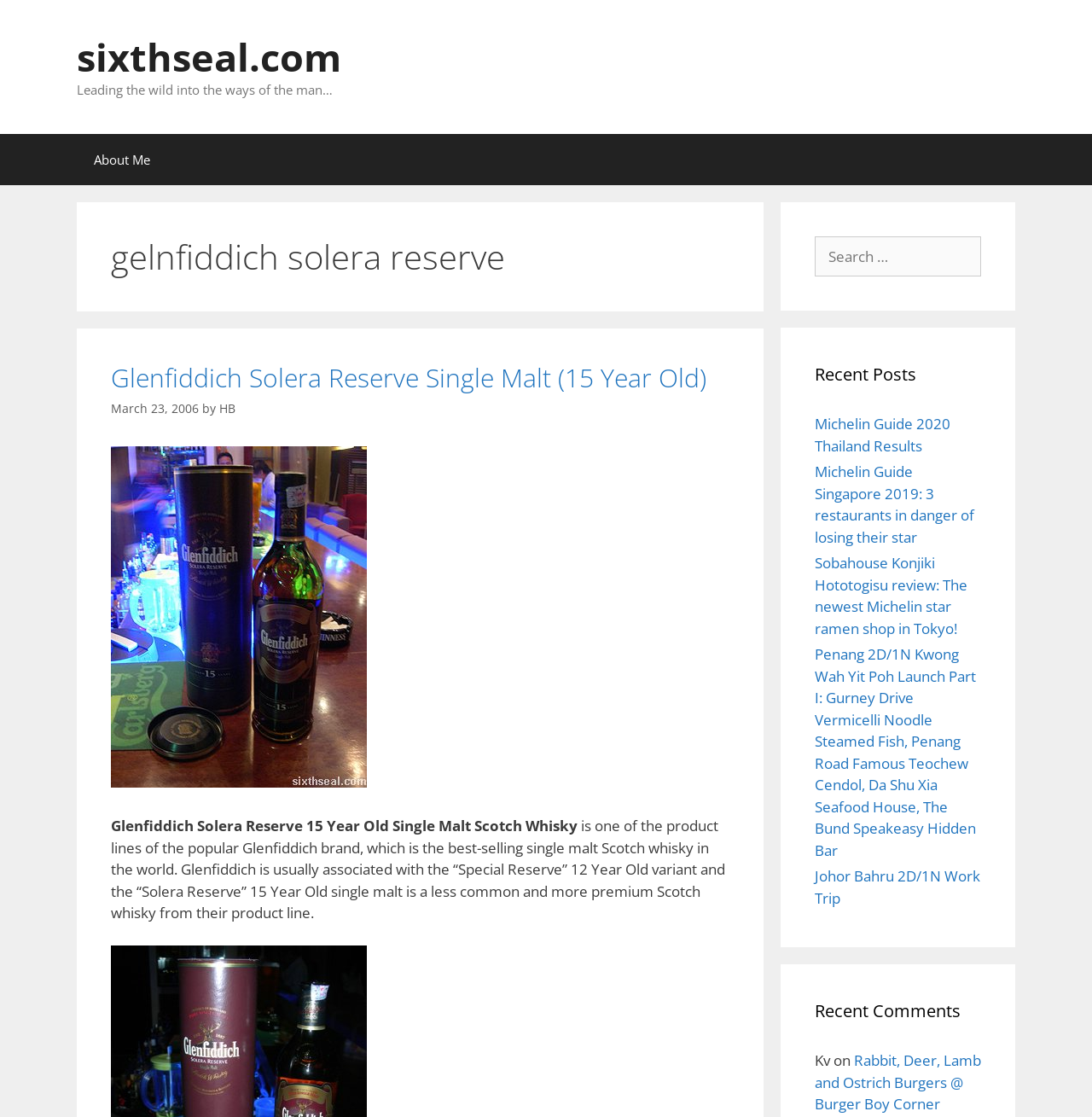What is the age of the Glenfiddich Solera Reserve?
Using the screenshot, give a one-word or short phrase answer.

15 Year Old